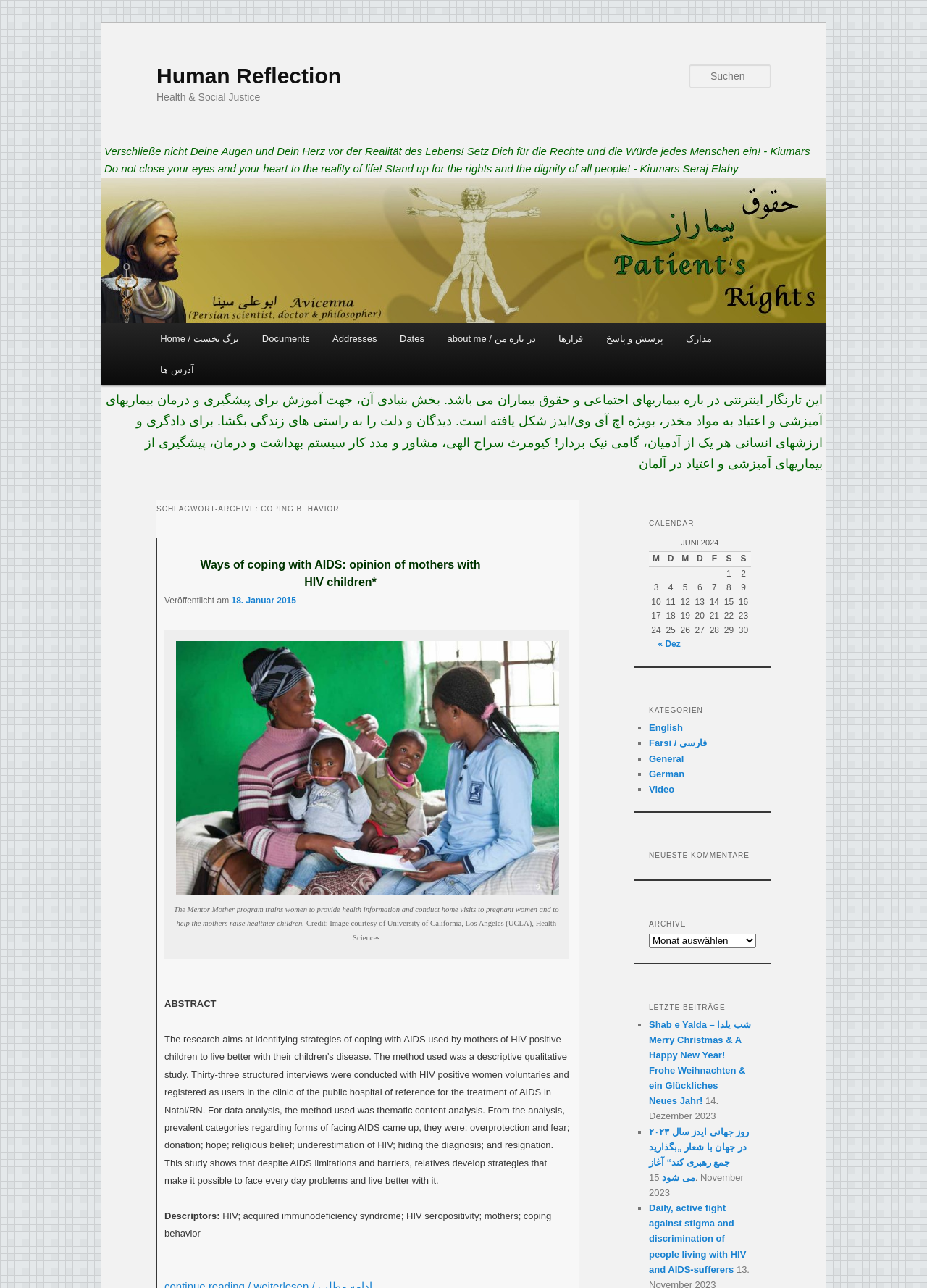Provide a one-word or short-phrase response to the question:
What is the calendar section displaying?

June 2024